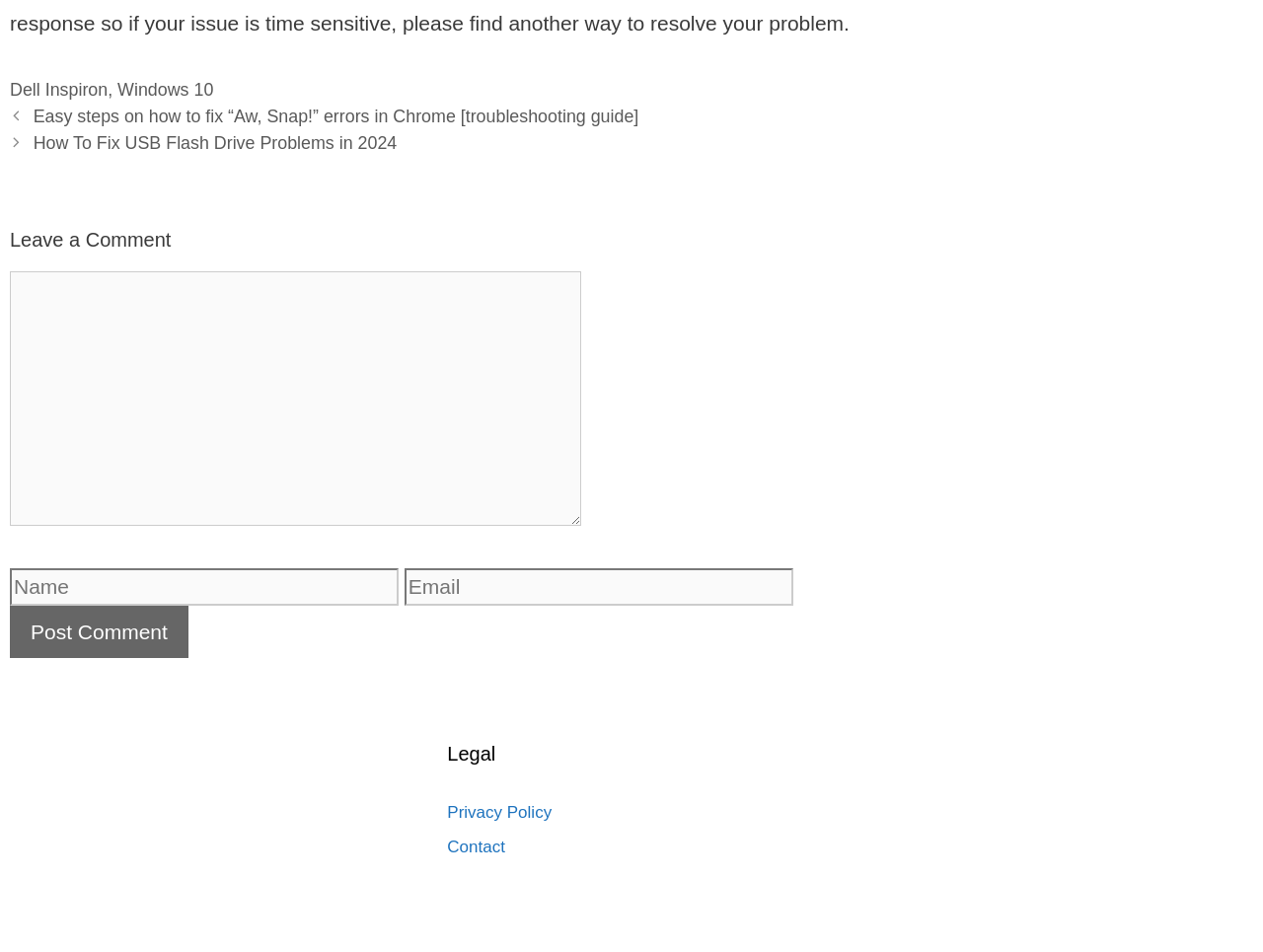Please determine the bounding box coordinates for the element with the description: "parent_node: Comment name="comment"".

[0.008, 0.285, 0.46, 0.552]